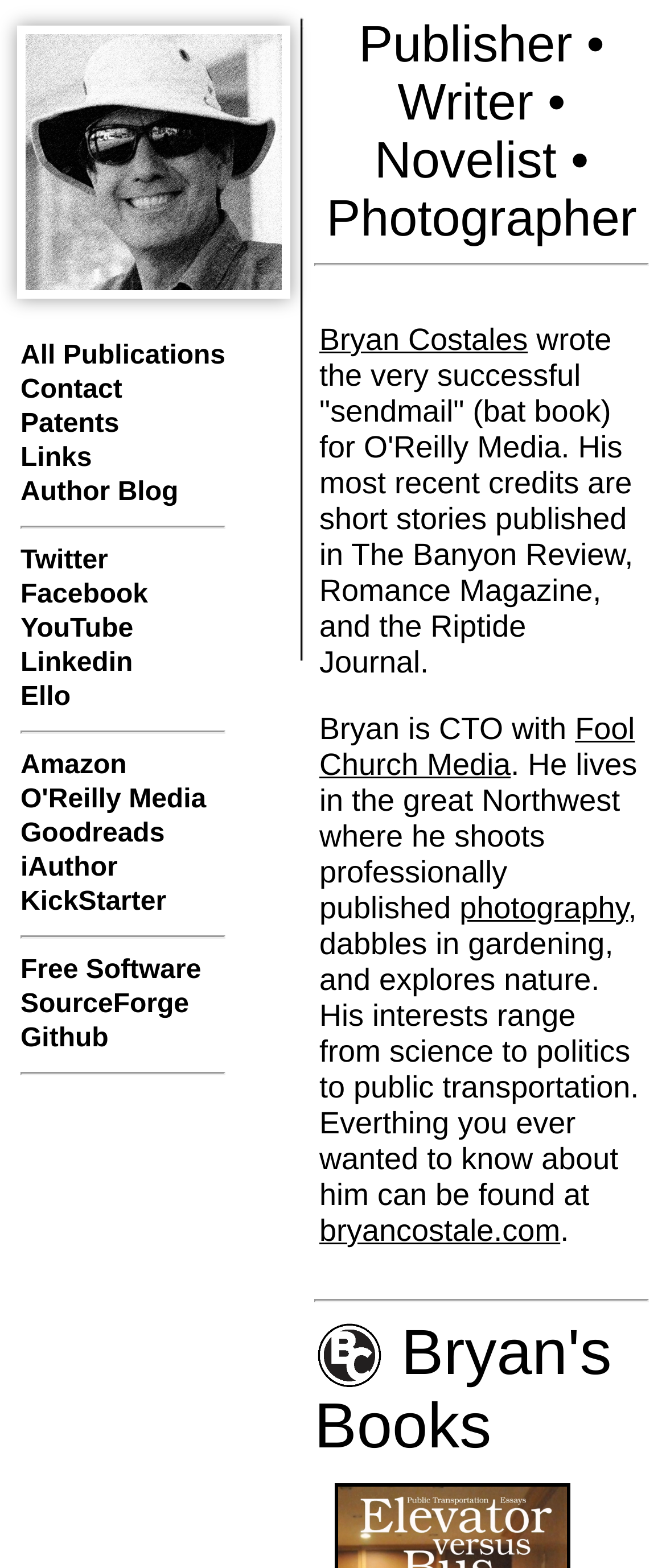What is Bryan Costales interested in? Please answer the question using a single word or phrase based on the image.

science to politics to public transportation